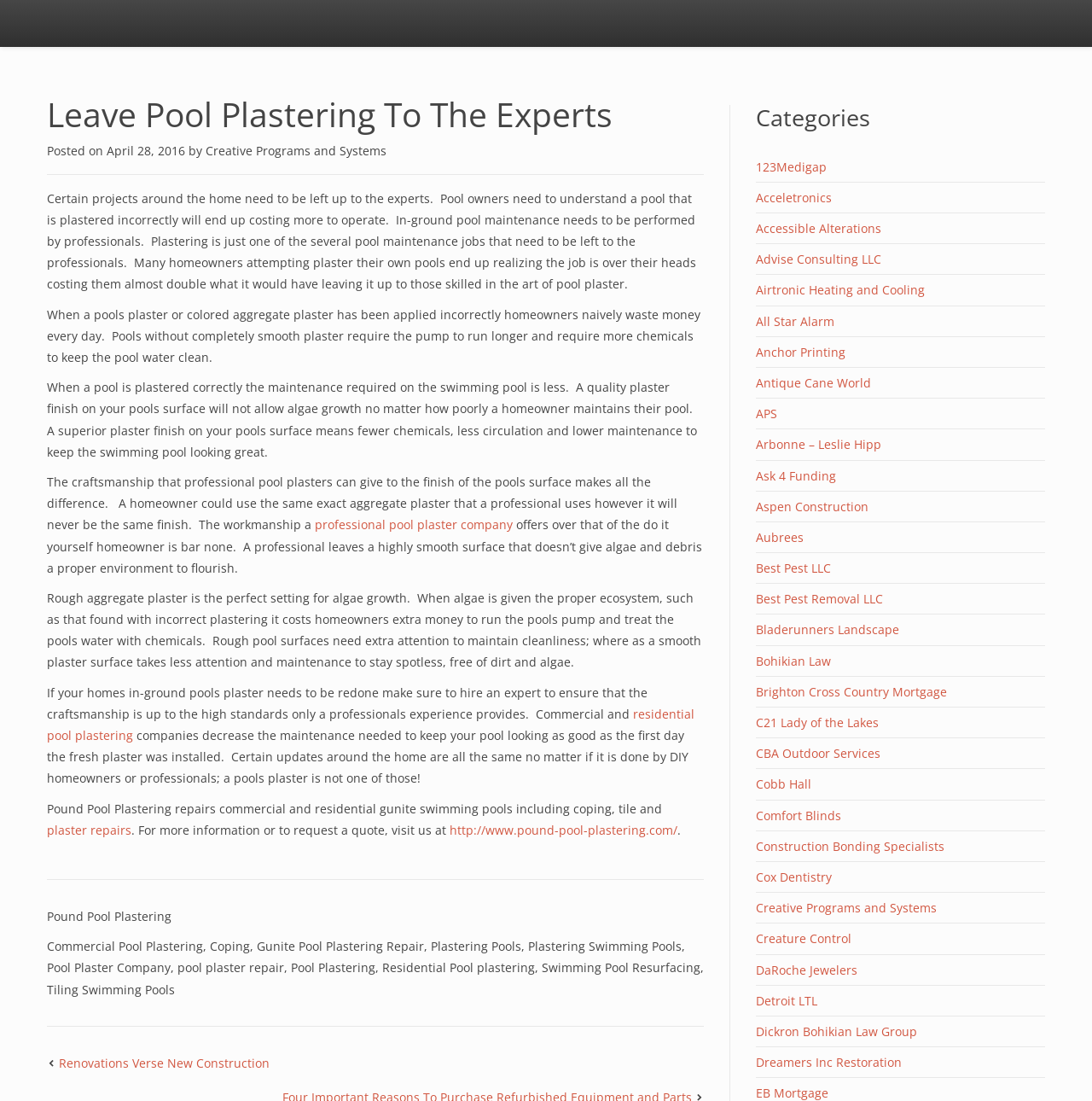Could you locate the bounding box coordinates for the section that should be clicked to accomplish this task: "Visit 'http://www.pound-pool-plastering.com/'".

[0.412, 0.746, 0.62, 0.761]